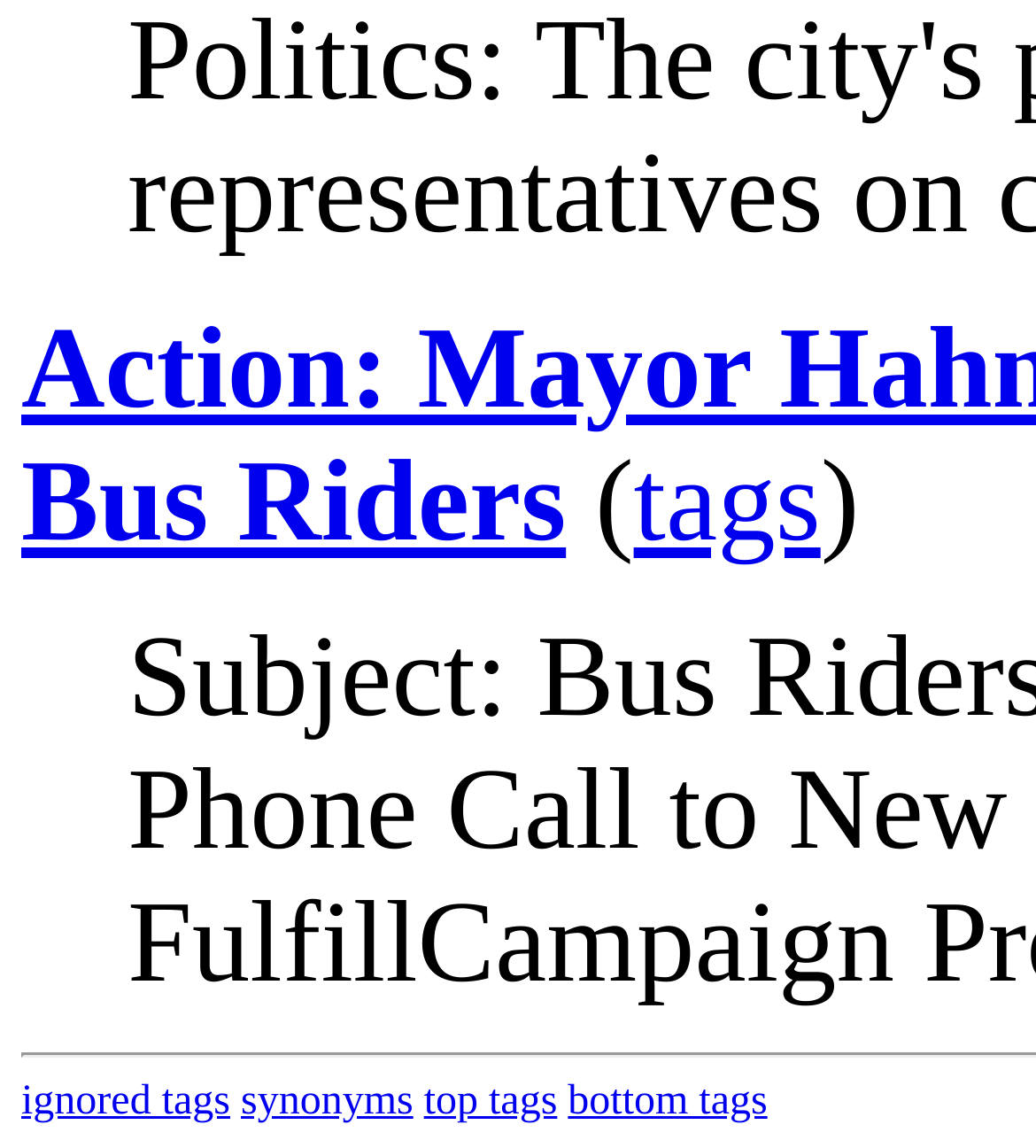How many links are there at the bottom?
Using the details from the image, give an elaborate explanation to answer the question.

I counted the number of links at the bottom of the webpage and found four links: 'ignored tags', 'synonyms', 'top tags', and 'bottom tags'.